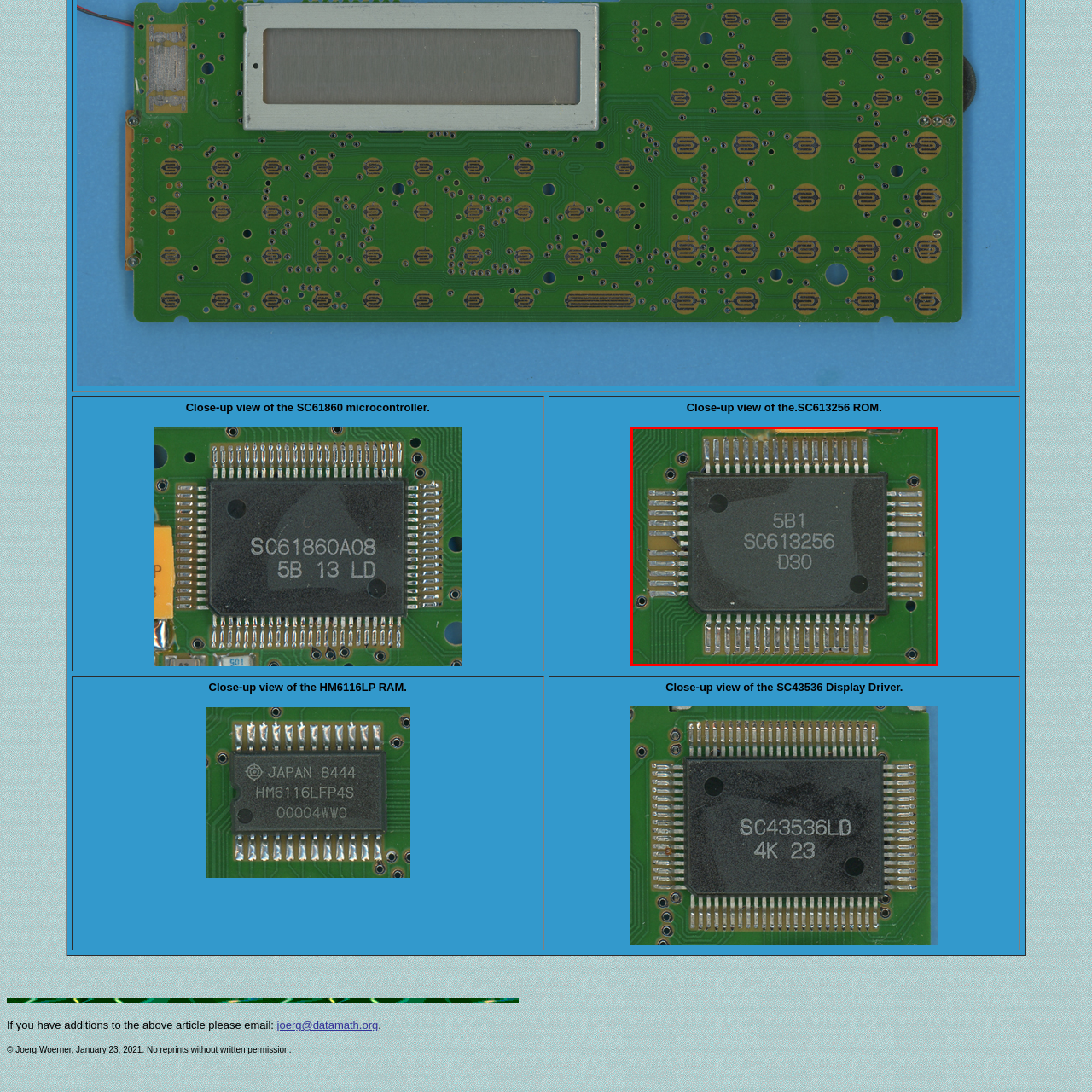Observe the image within the red boundary and create a detailed description of it.

This image presents a close-up view of the SC613256 ROM microchip, showcasing its intricate design and features. The chip prominently displays the markings "5B1" and "D30," indicating its specific model and batch information. Surrounding the black, rectangular chip are numerous metal pins, which serve as connection points for embedding the ROM into a circuit board. The green circuit board beneath the chip features fine lines and patterns, indicative of typical electronic board design, allowing for the integration of various components. Overall, this detailed close-up offers a glimpse into the internal workings of electronic devices, highlighting the importance of the SC613256 ROM in technology.